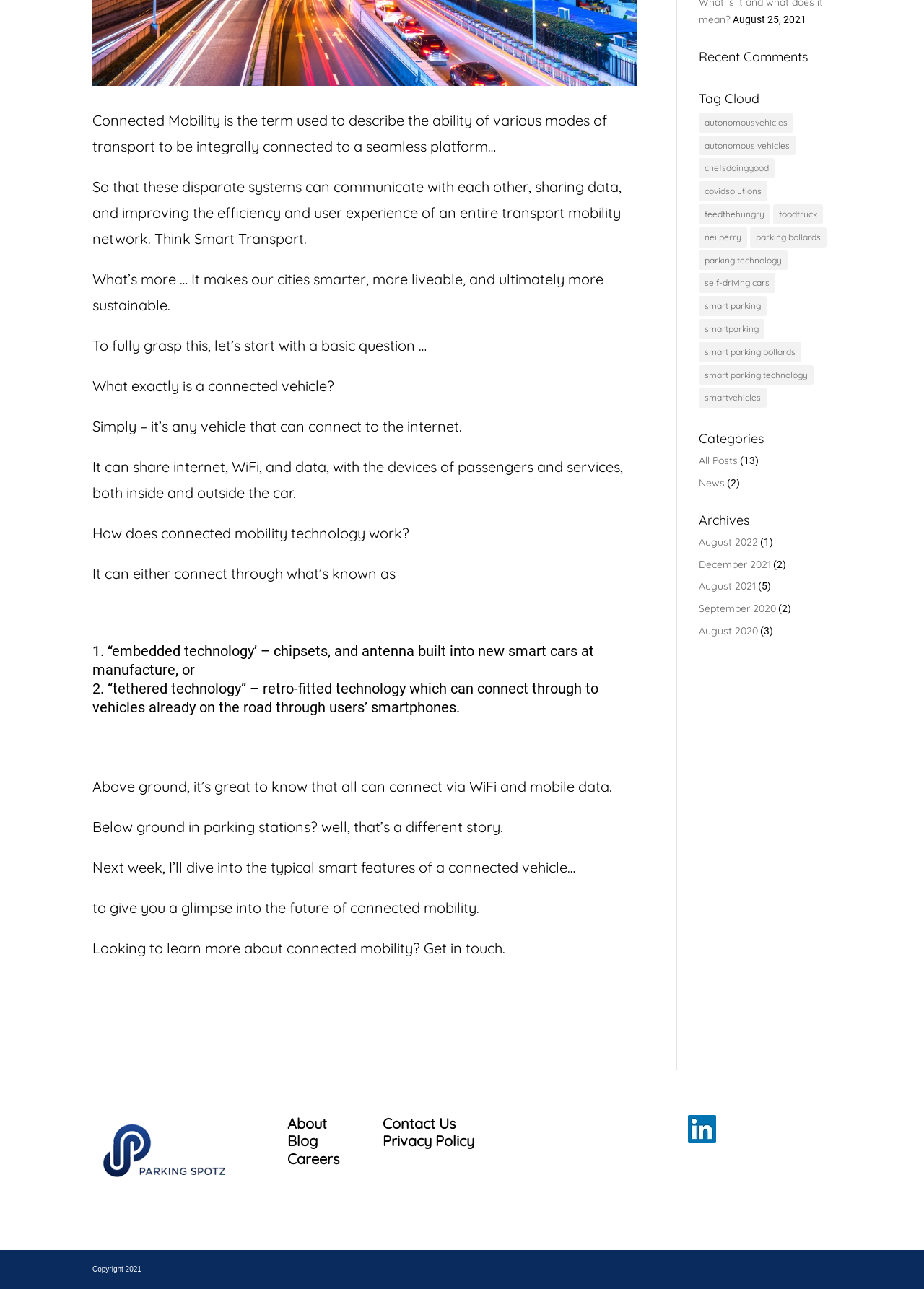From the webpage screenshot, predict the bounding box of the UI element that matches this description: "smartparking".

[0.756, 0.247, 0.828, 0.263]